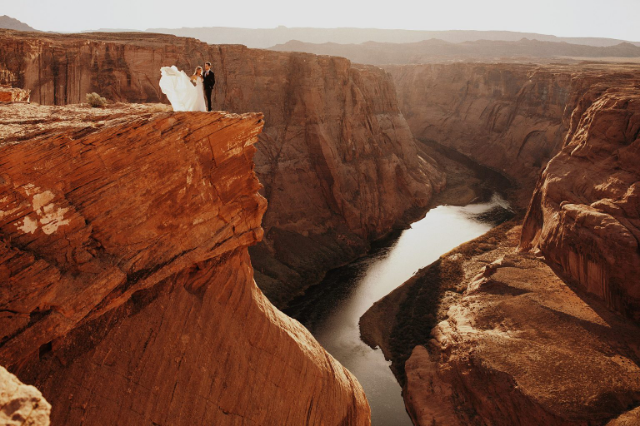What is the location of the elopement scene?
Look at the image and respond with a one-word or short phrase answer.

a cliff